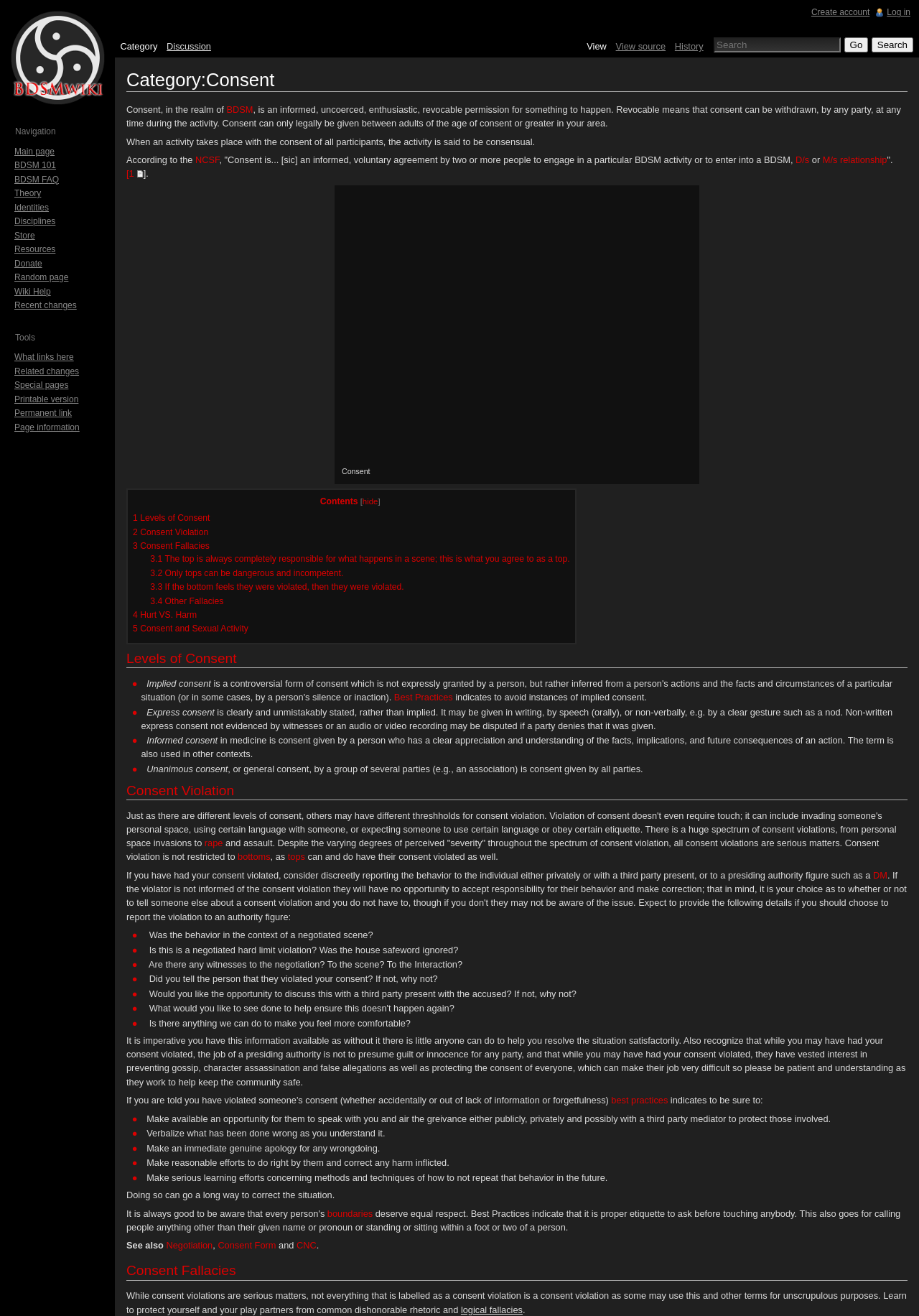Show the bounding box coordinates of the region that should be clicked to follow the instruction: "learn about consent violation."

[0.145, 0.4, 0.227, 0.408]